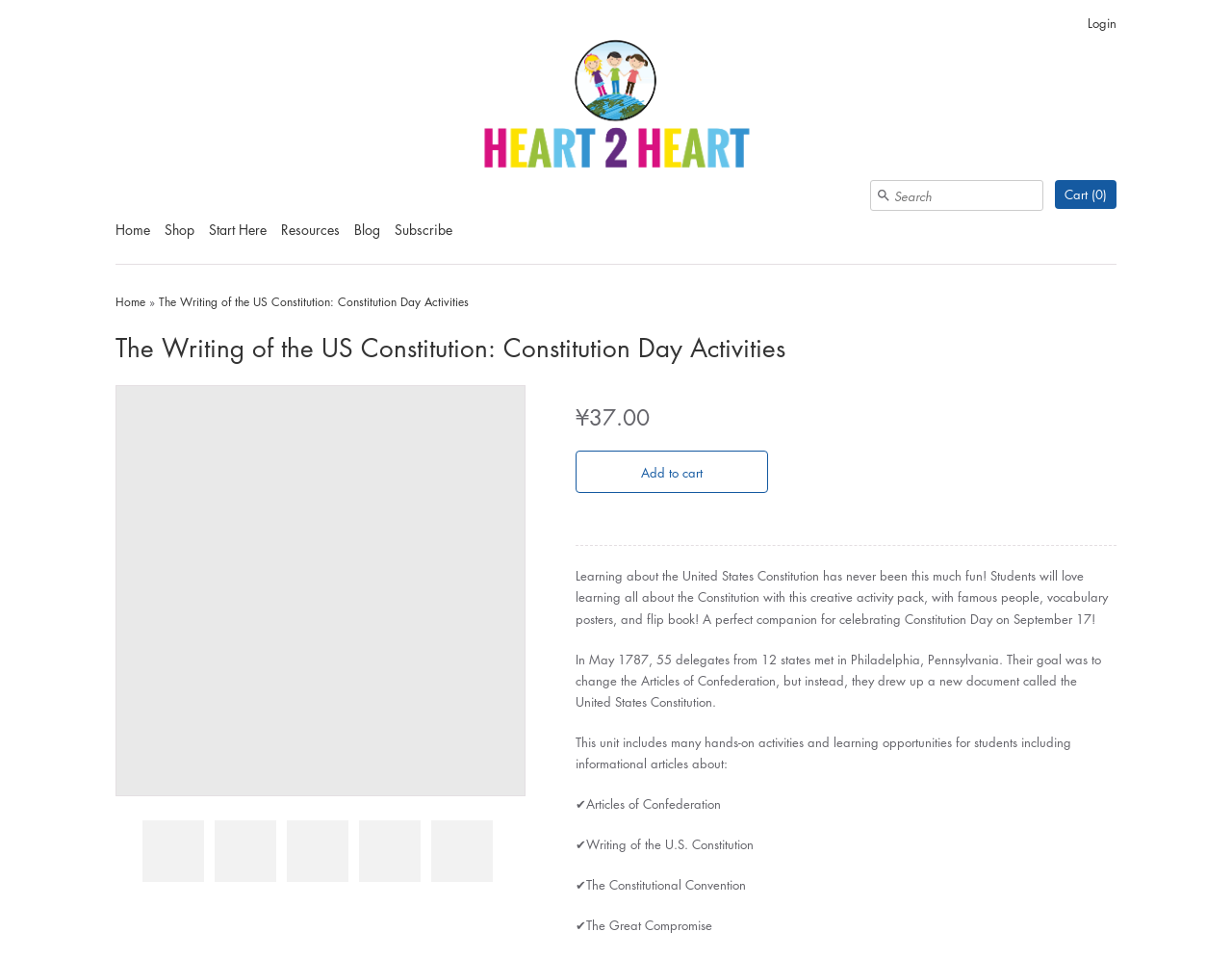Can you determine the main header of this webpage?

The Writing of the US Constitution: Constitution Day Activities